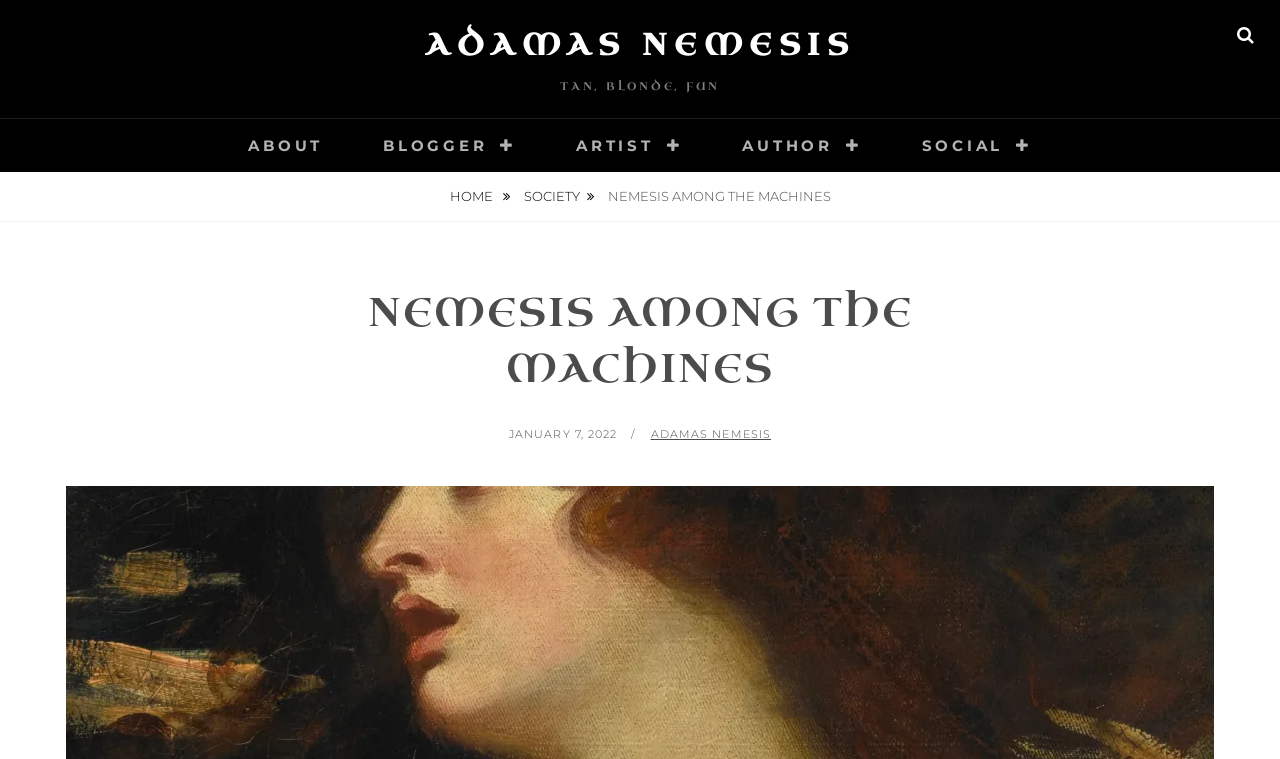Examine the screenshot and answer the question in as much detail as possible: What is the name of the post?

I found the answer by looking at the heading section of the post, where there is a heading element with the text 'NEMESIS AMONG THE MACHINES', which suggests that it is the name of the post.